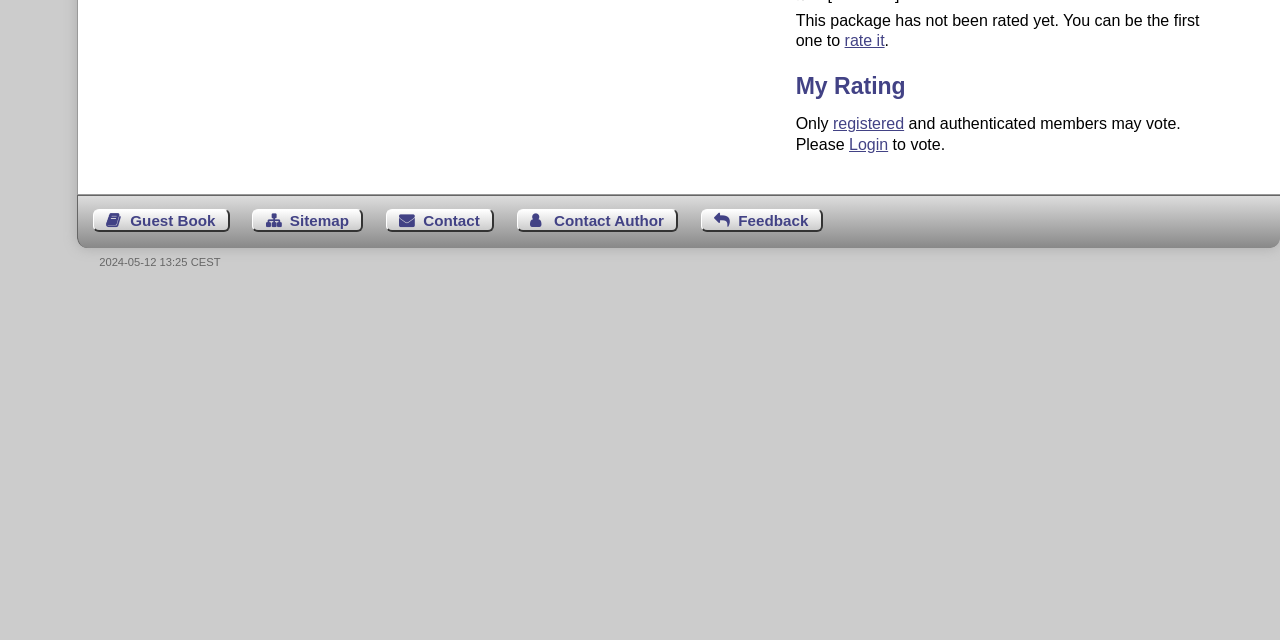Determine the bounding box coordinates (top-left x, top-left y, bottom-right x, bottom-right y) of the UI element described in the following text: registered

[0.651, 0.18, 0.706, 0.207]